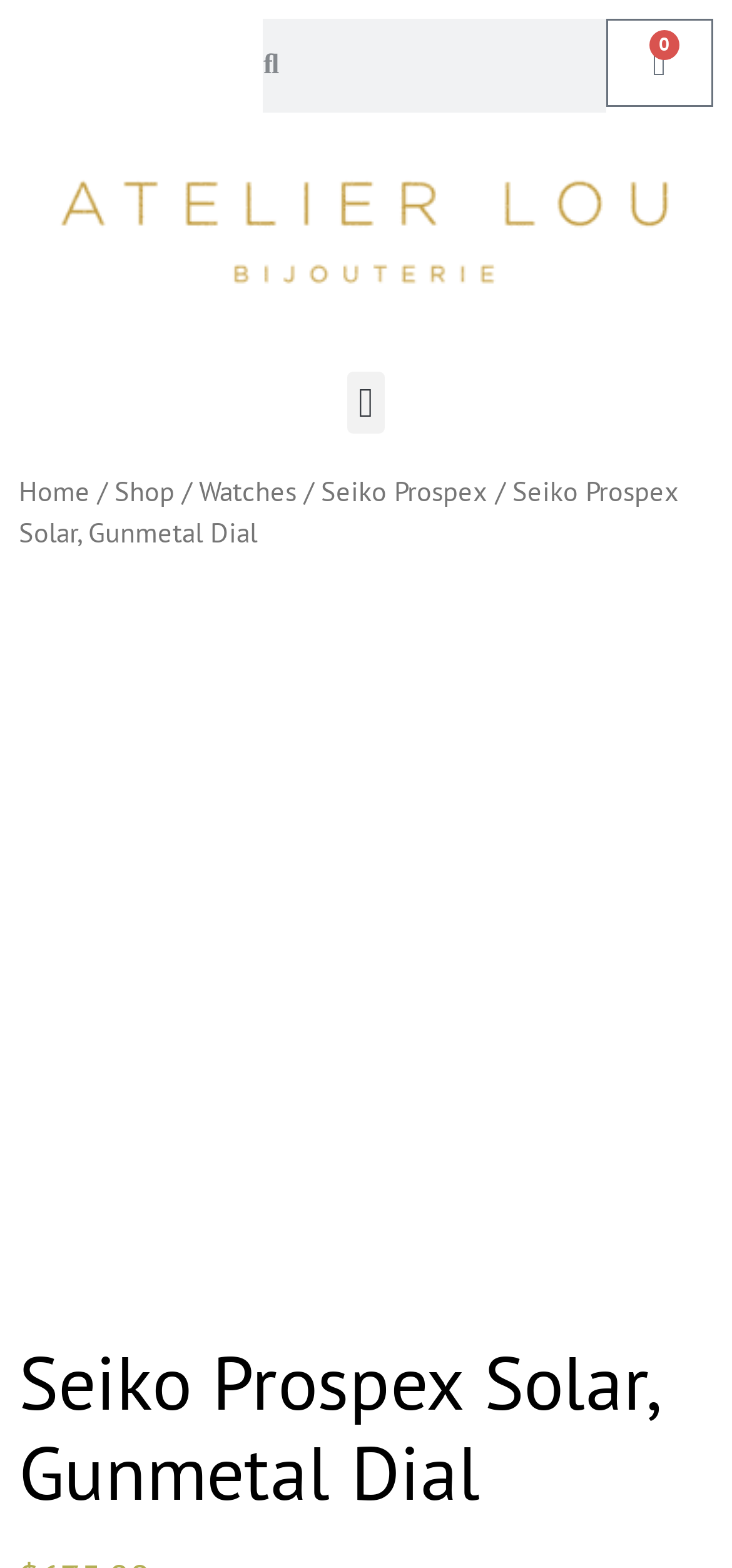What is the material of the watch bracelet?
Please provide a full and detailed response to the question.

I determined the material of the watch bracelet by combining the information from the meta description, which mentions 'stainless steel bracelet'. This suggests that the watch has a stainless steel bracelet.